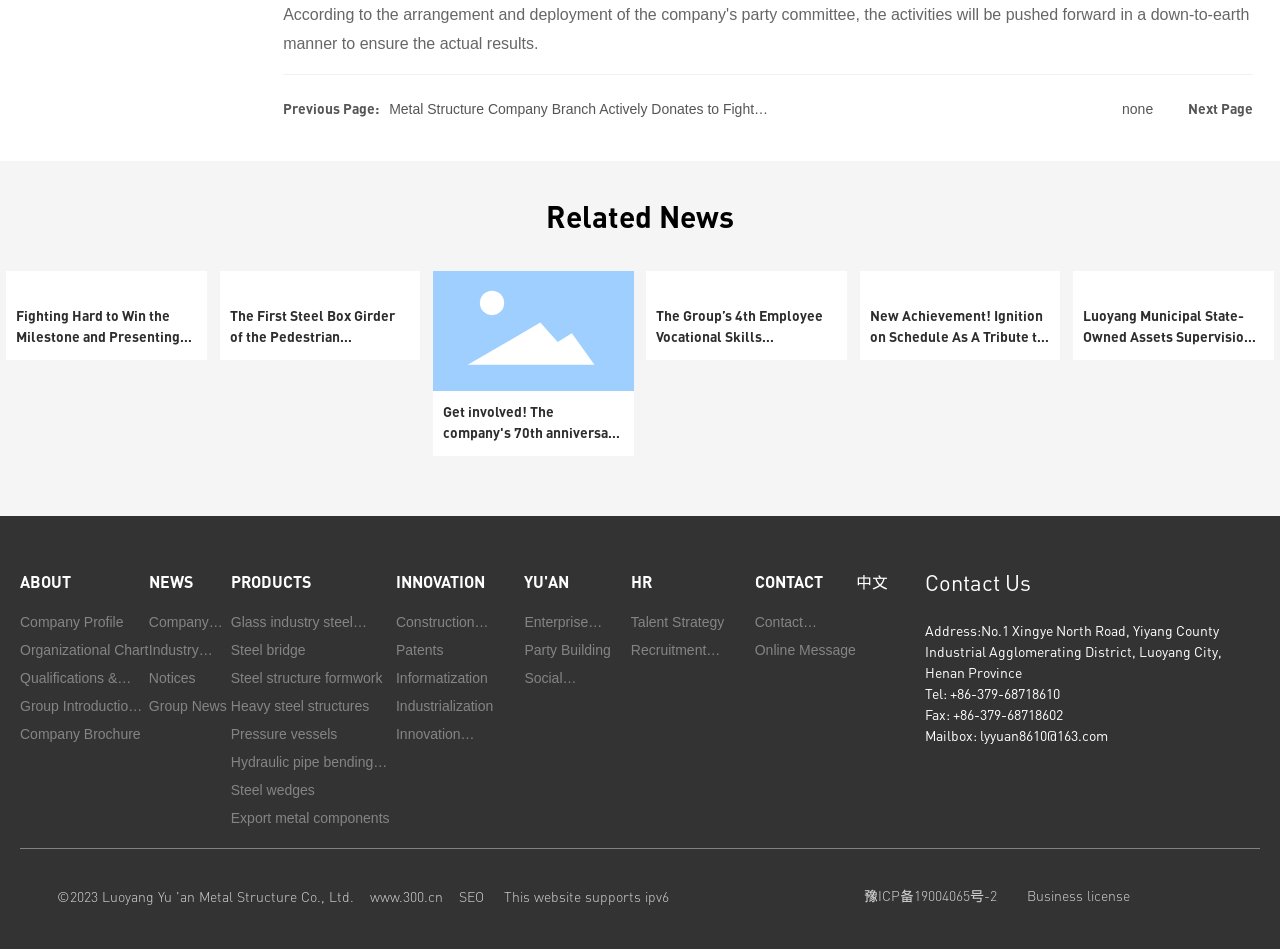What is the type of industry the company is in?
Based on the image, please offer an in-depth response to the question.

I found multiple links and text elements related to steel structures, such as 'Glass industry steel structure', 'Steel bridge', and 'Heavy steel structures', which suggest that the company is in the steel structure industry.